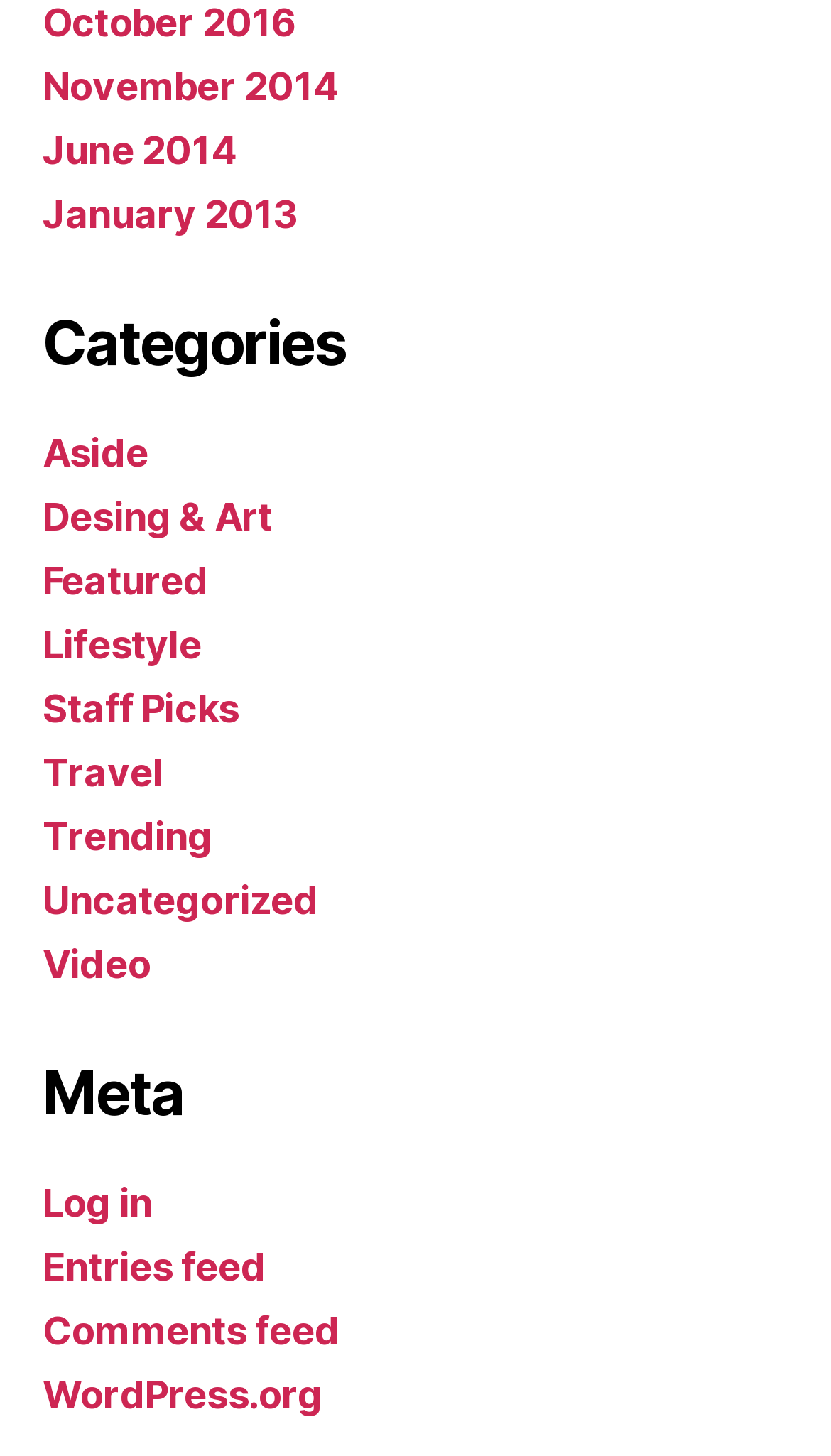From the webpage screenshot, predict the bounding box of the UI element that matches this description: "Desing & Art".

[0.051, 0.34, 0.328, 0.37]